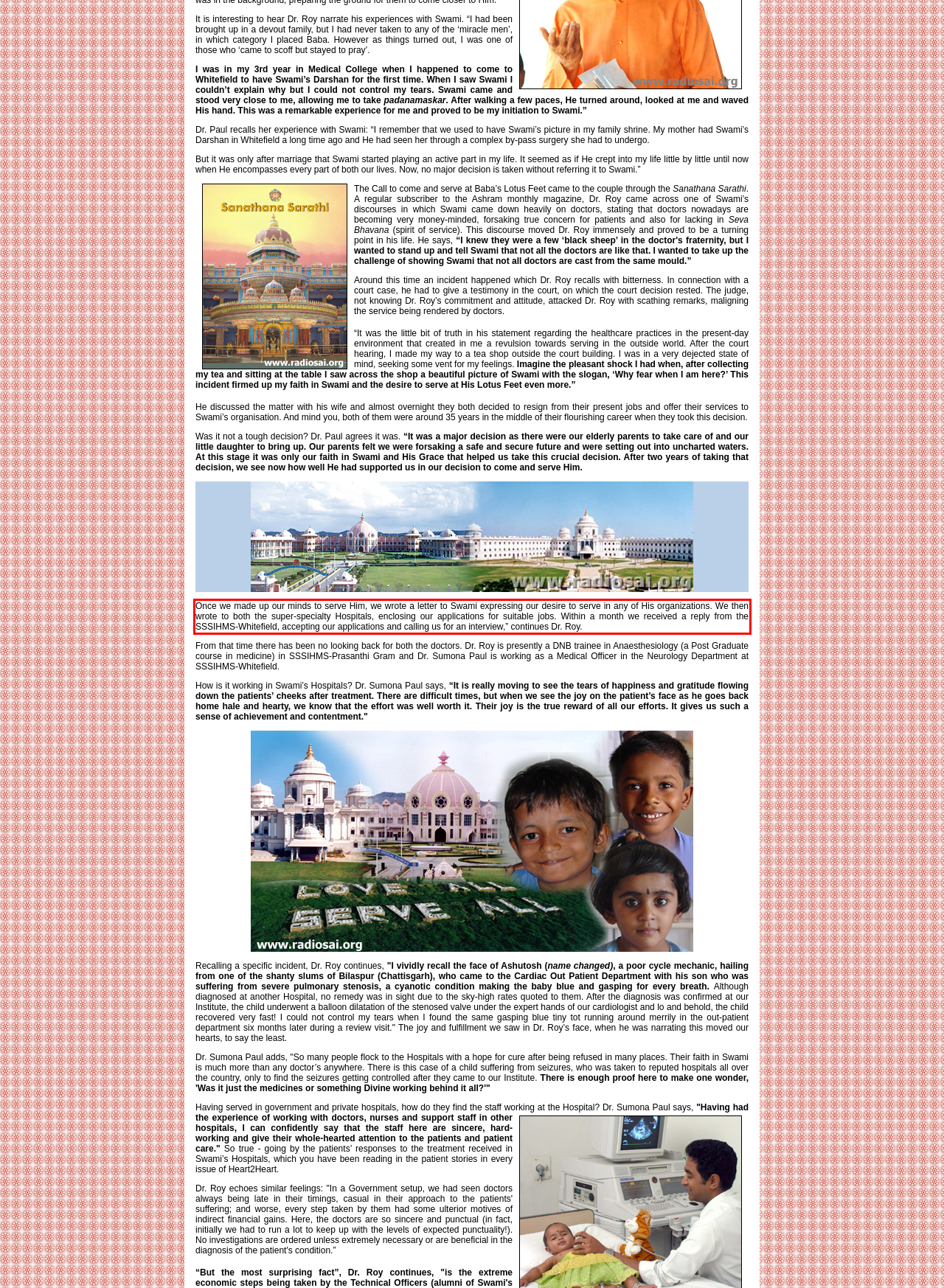Given a webpage screenshot, locate the red bounding box and extract the text content found inside it.

Once we made up our minds to serve Him, we wrote a letter to Swami expressing our desire to serve in any of His organizations. We then wrote to both the super-specialty Hospitals, enclosing our applications for suitable jobs. Within a month we received a reply from the SSSIHMS-Whitefield, accepting our applications and calling us for an interview,” continues Dr. Roy.